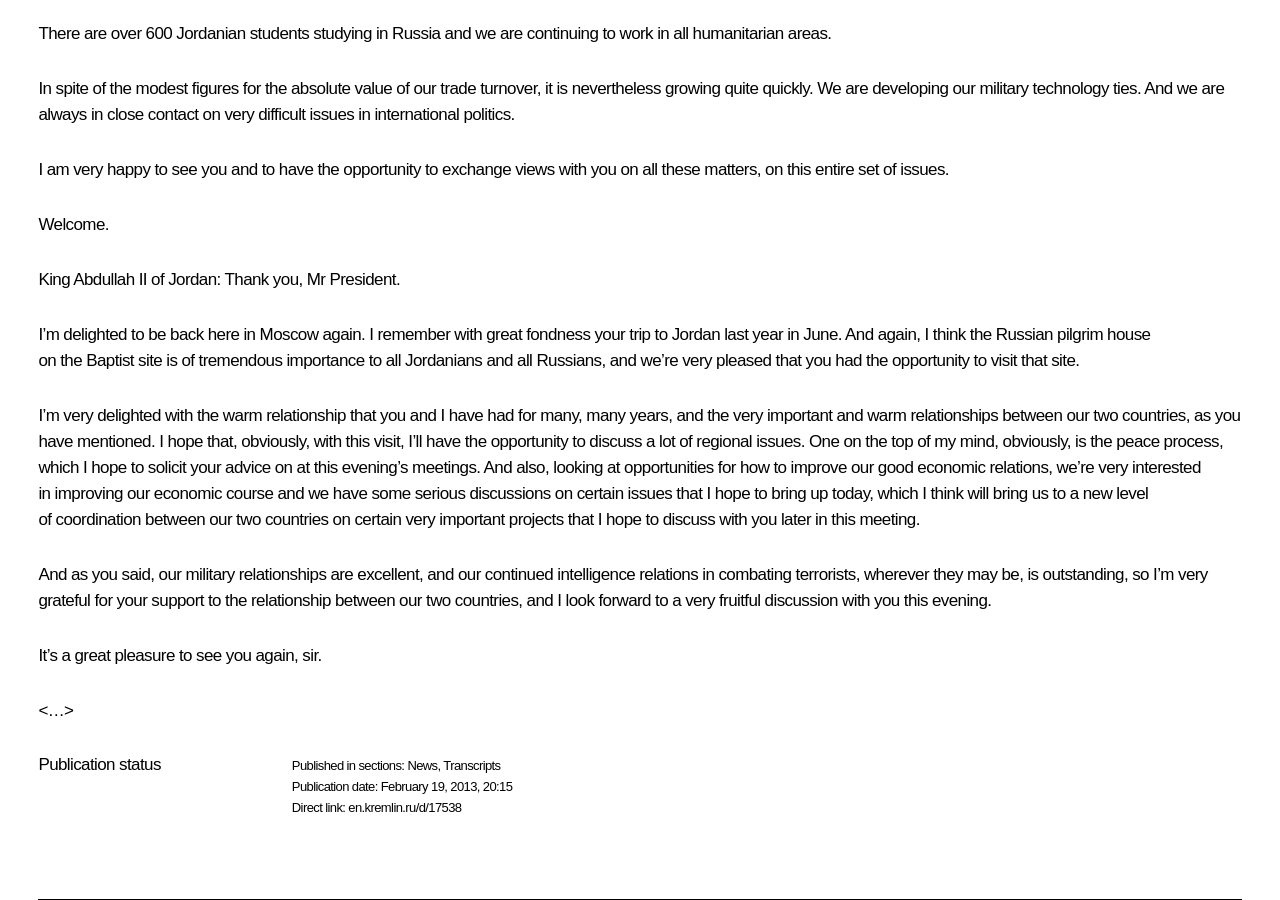Given the element description "News" in the screenshot, predict the bounding box coordinates of that UI element.

[0.318, 0.842, 0.342, 0.858]